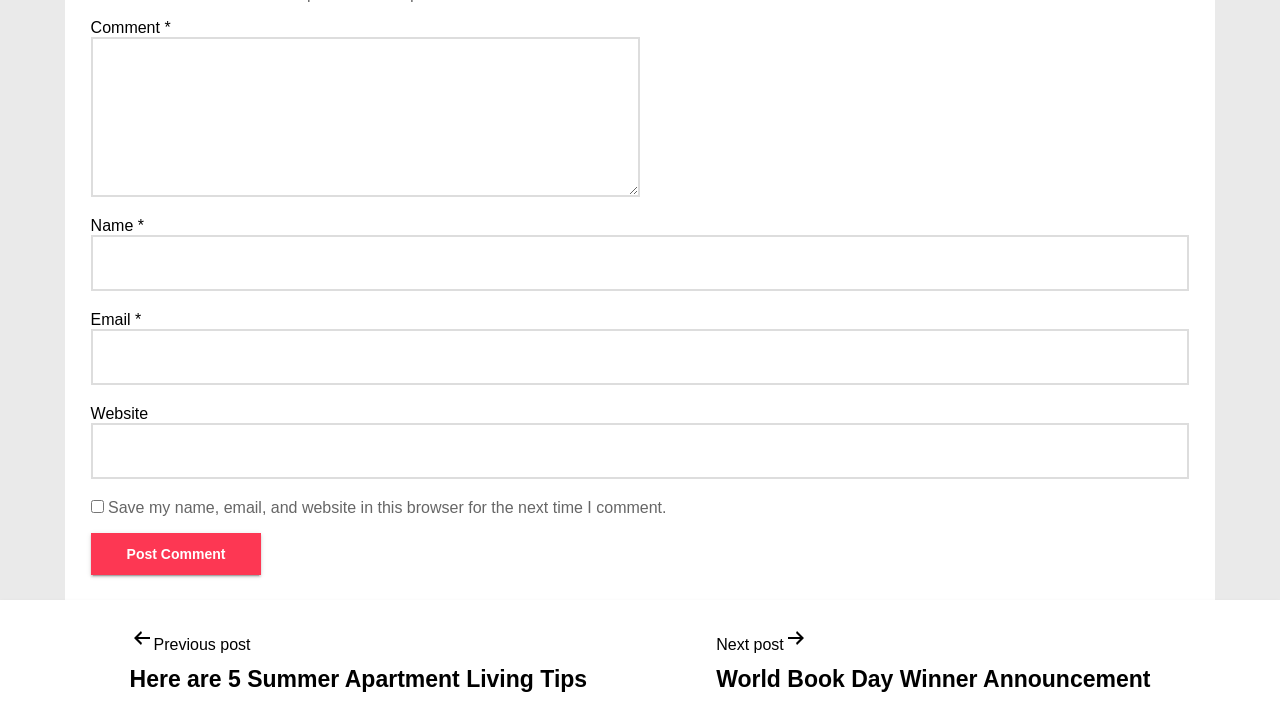Respond to the question below with a single word or phrase:
What is the purpose of the textboxes?

To input comment information